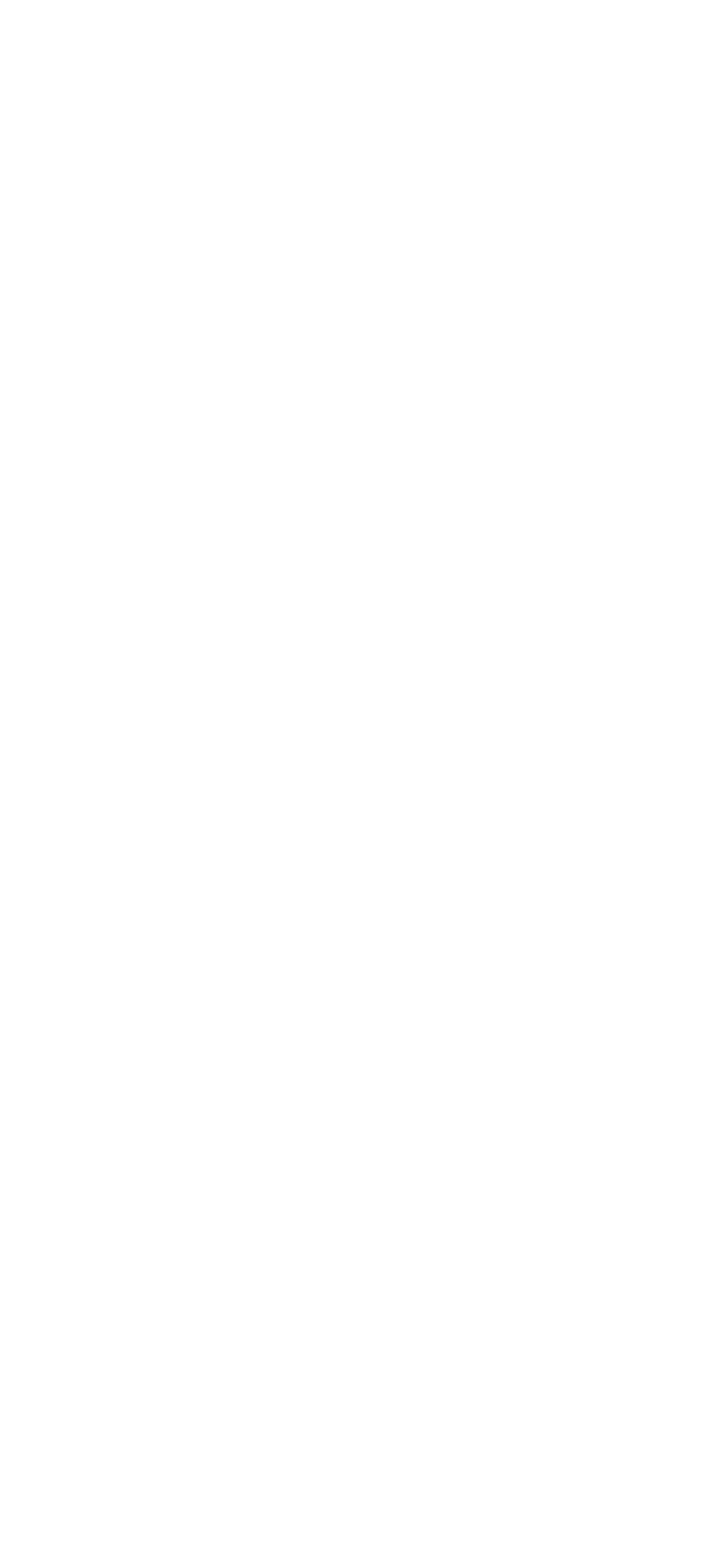Please find the bounding box coordinates of the clickable region needed to complete the following instruction: "View Disclosure". The bounding box coordinates must consist of four float numbers between 0 and 1, i.e., [left, top, right, bottom].

[0.392, 0.377, 0.608, 0.404]